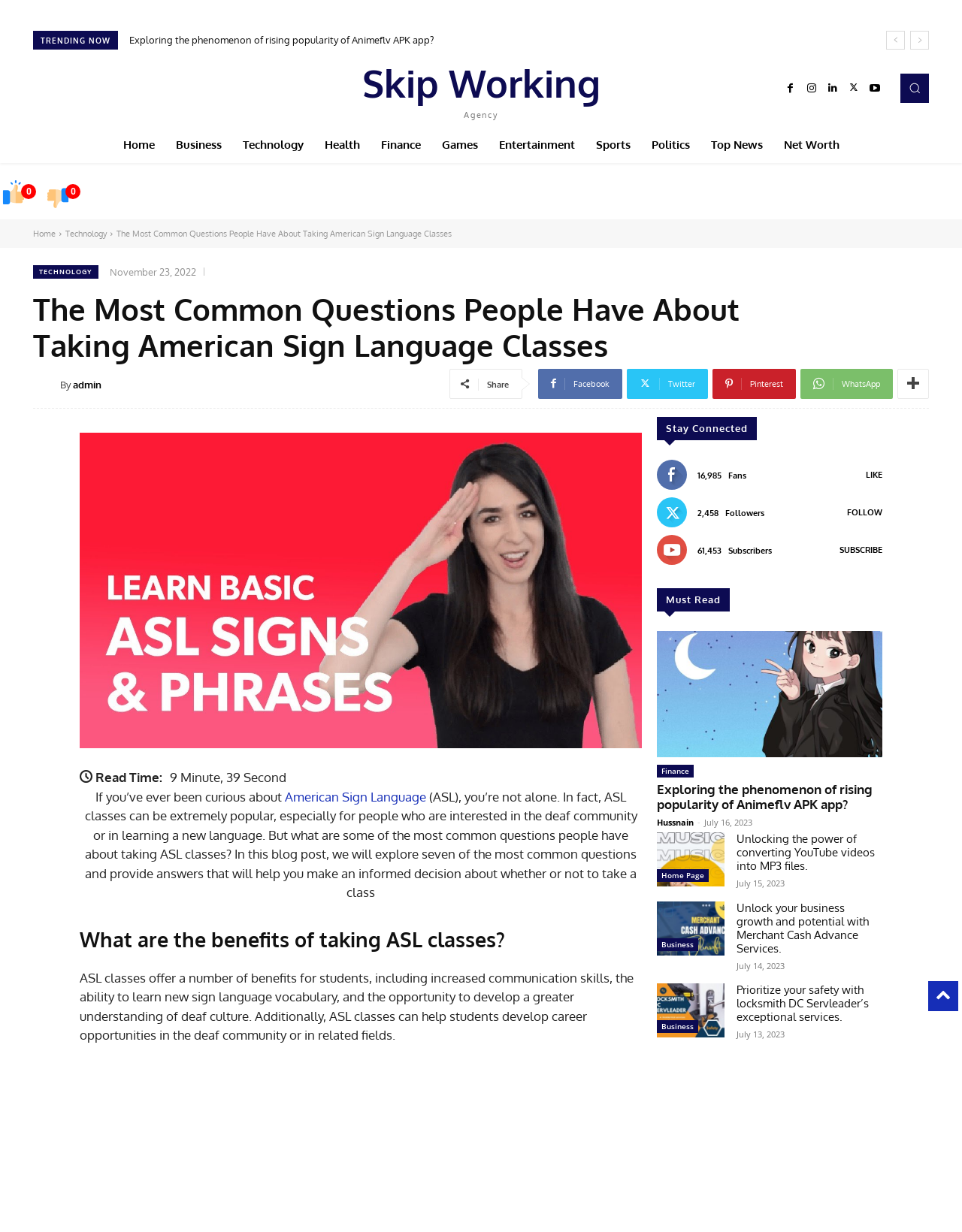Locate the bounding box coordinates of the clickable area needed to fulfill the instruction: "Share the article on Facebook".

[0.559, 0.299, 0.647, 0.323]